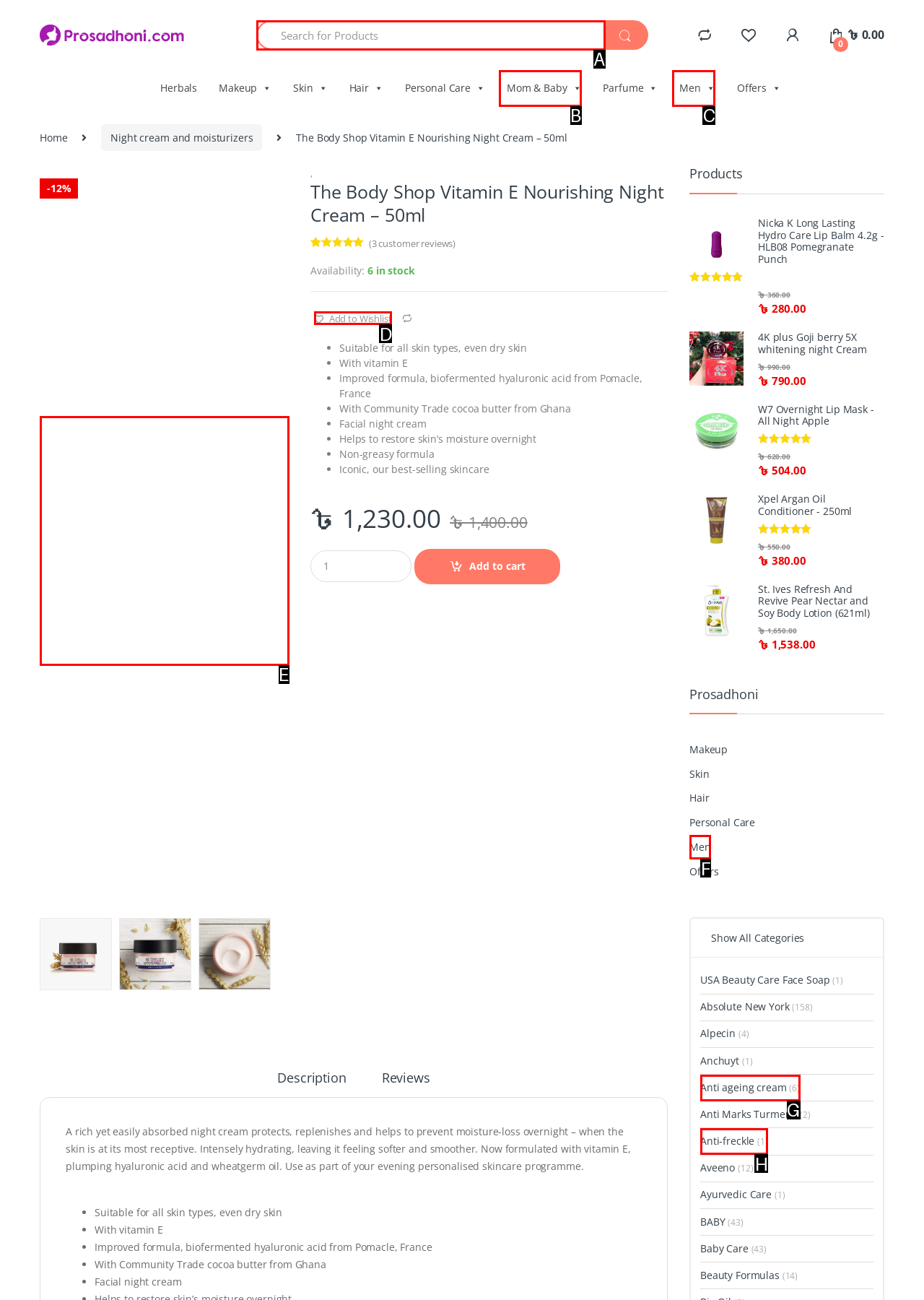From the given choices, determine which HTML element matches the description: Add to Wishlist. Reply with the appropriate letter.

D